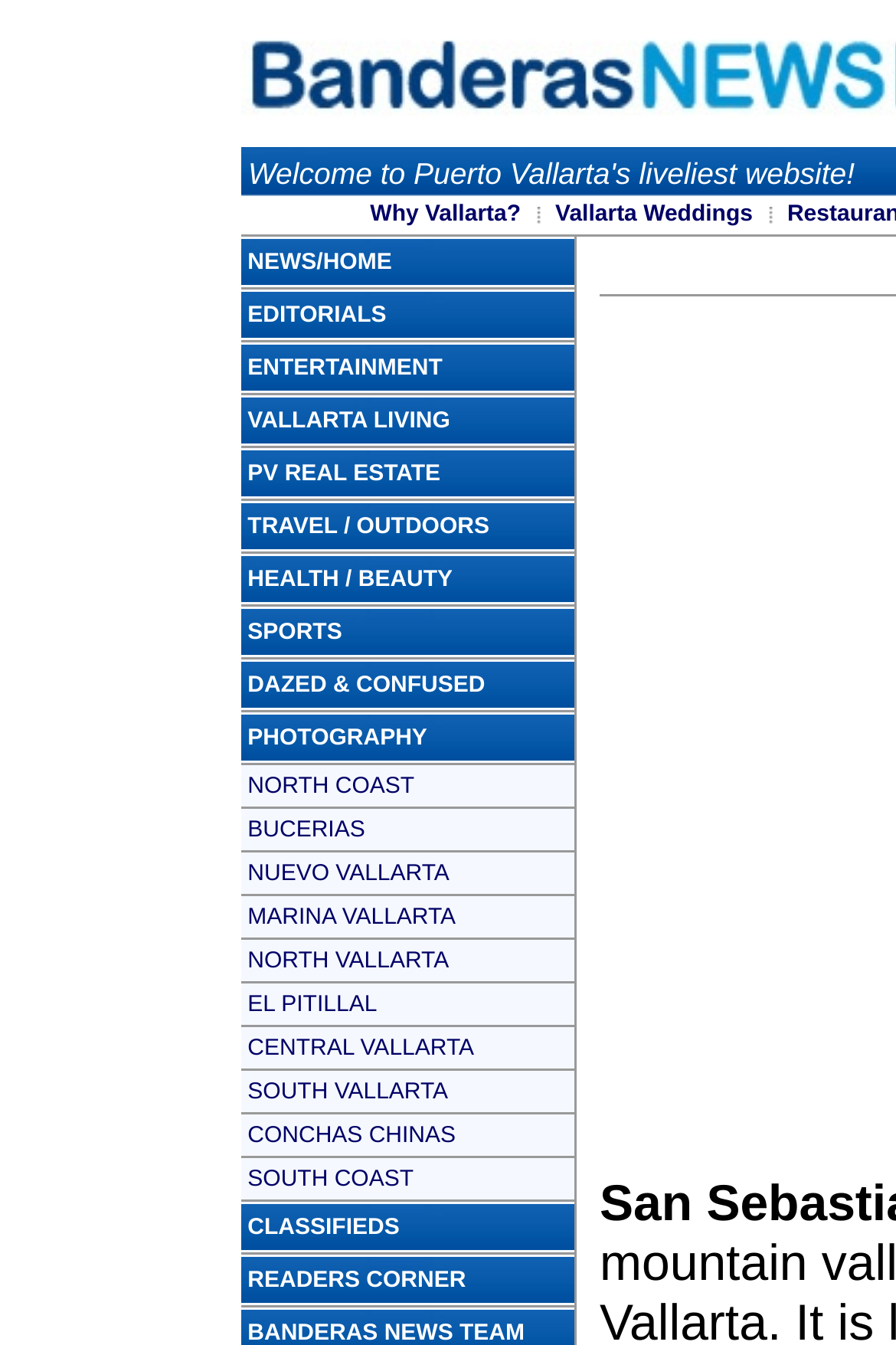Specify the bounding box coordinates of the element's region that should be clicked to achieve the following instruction: "Click on Why Vallarta?". The bounding box coordinates consist of four float numbers between 0 and 1, in the format [left, top, right, bottom].

[0.413, 0.15, 0.581, 0.169]